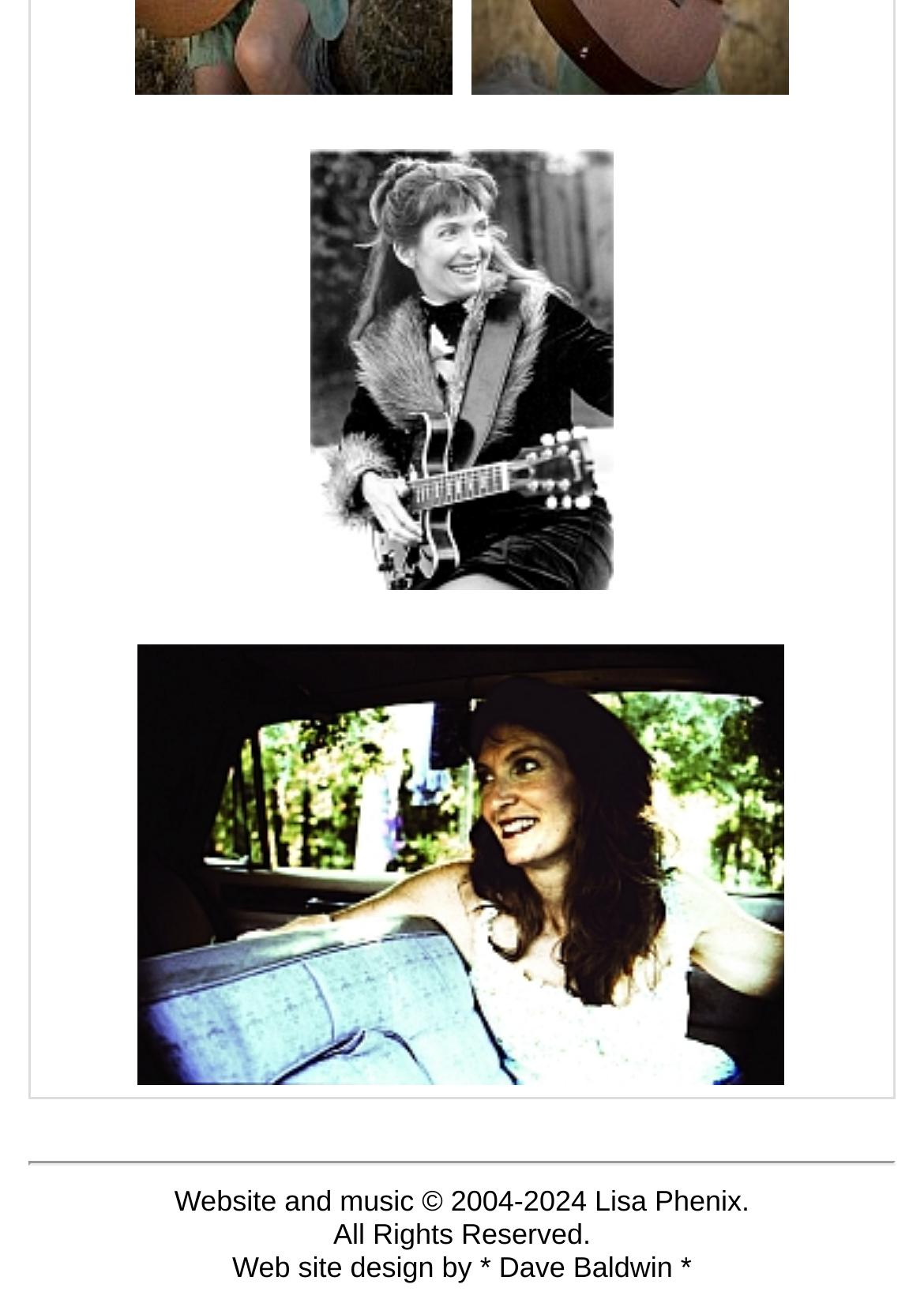Who designed the website?
Please use the visual content to give a single word or phrase answer.

Dave Baldwin